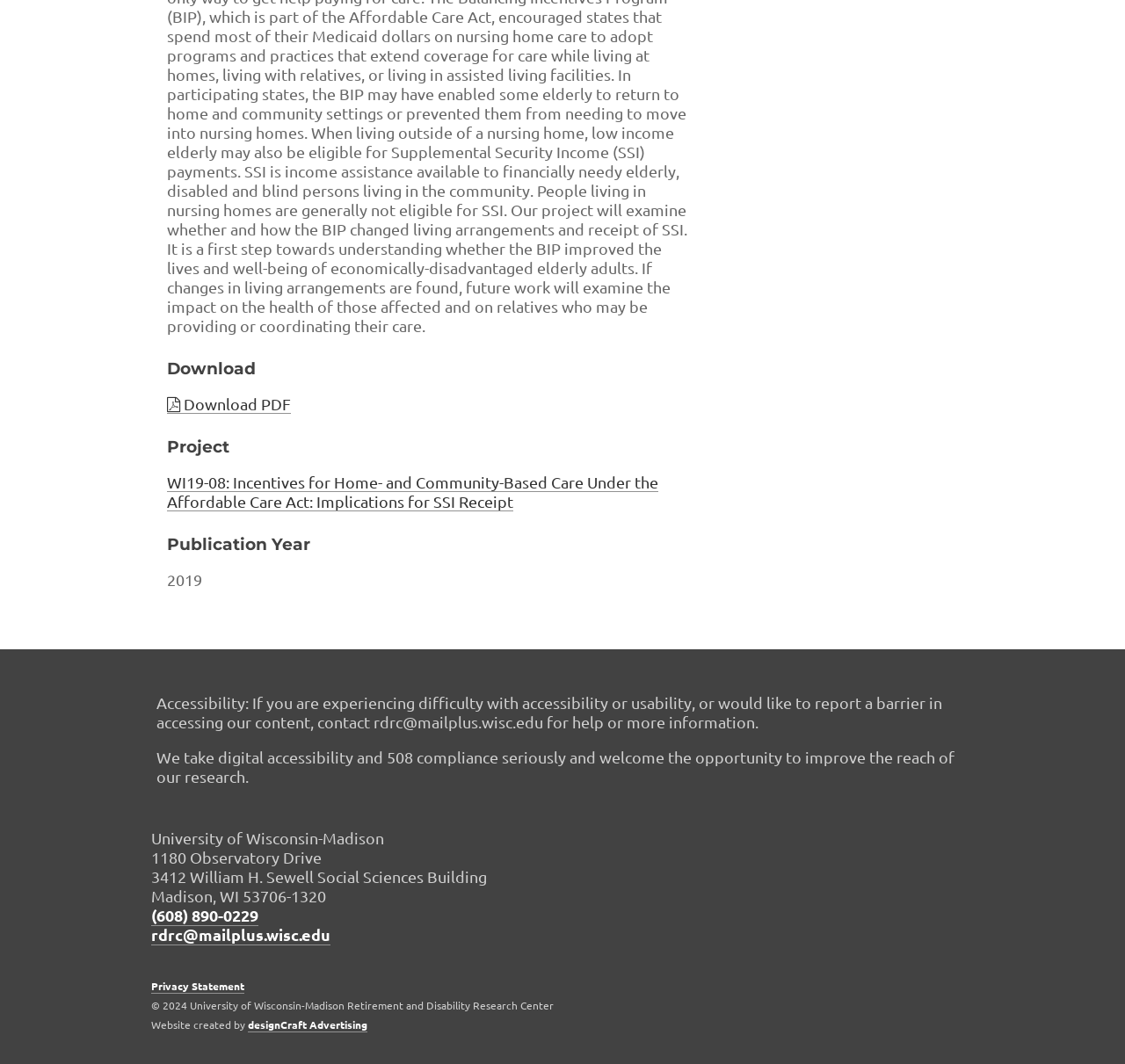Identify the bounding box for the UI element that is described as follows: "designCraft Advertising".

[0.22, 0.957, 0.327, 0.971]